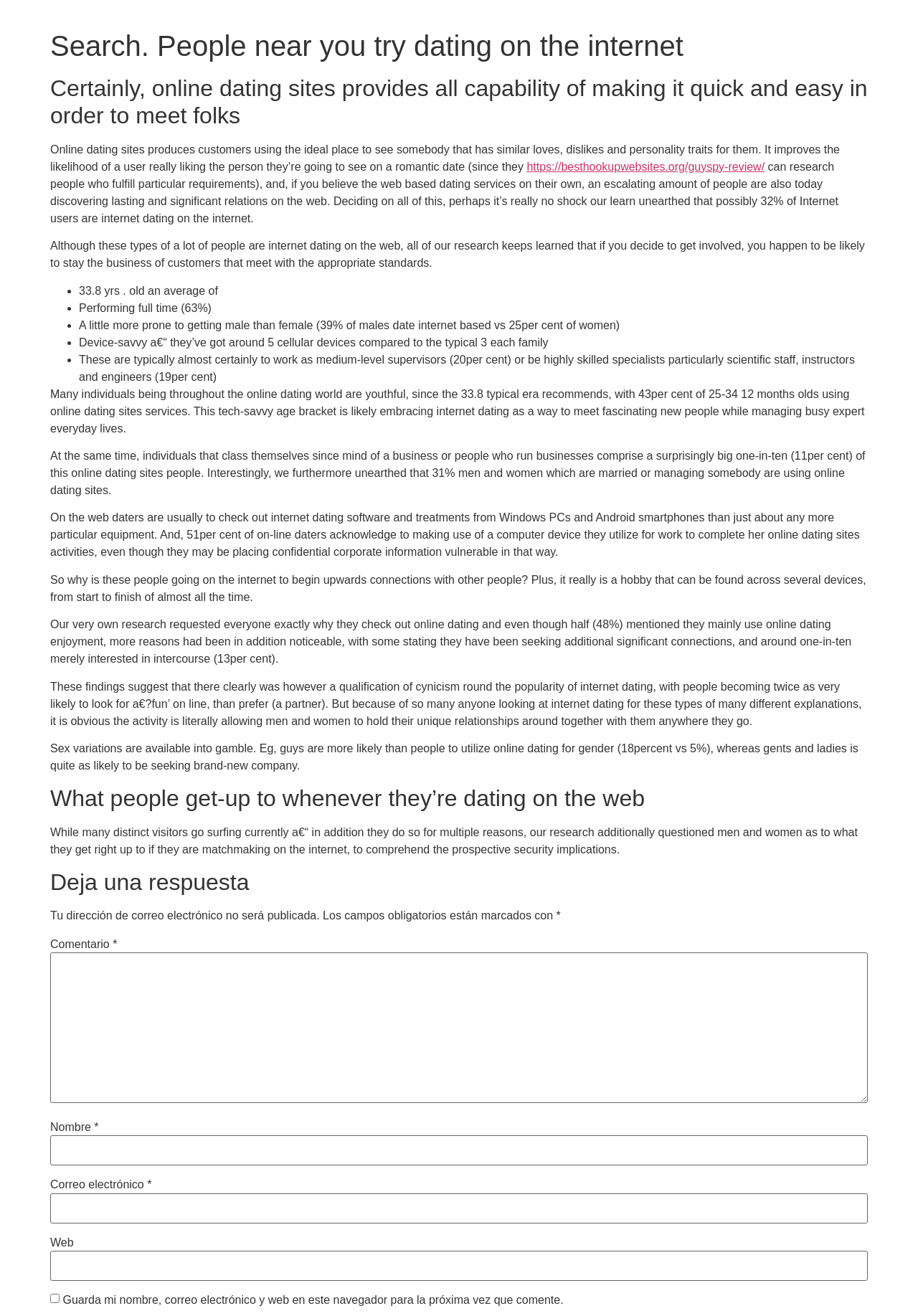Identify the bounding box for the element characterized by the following description: "parent_node: Nombre * name="author"".

[0.055, 0.863, 0.945, 0.886]